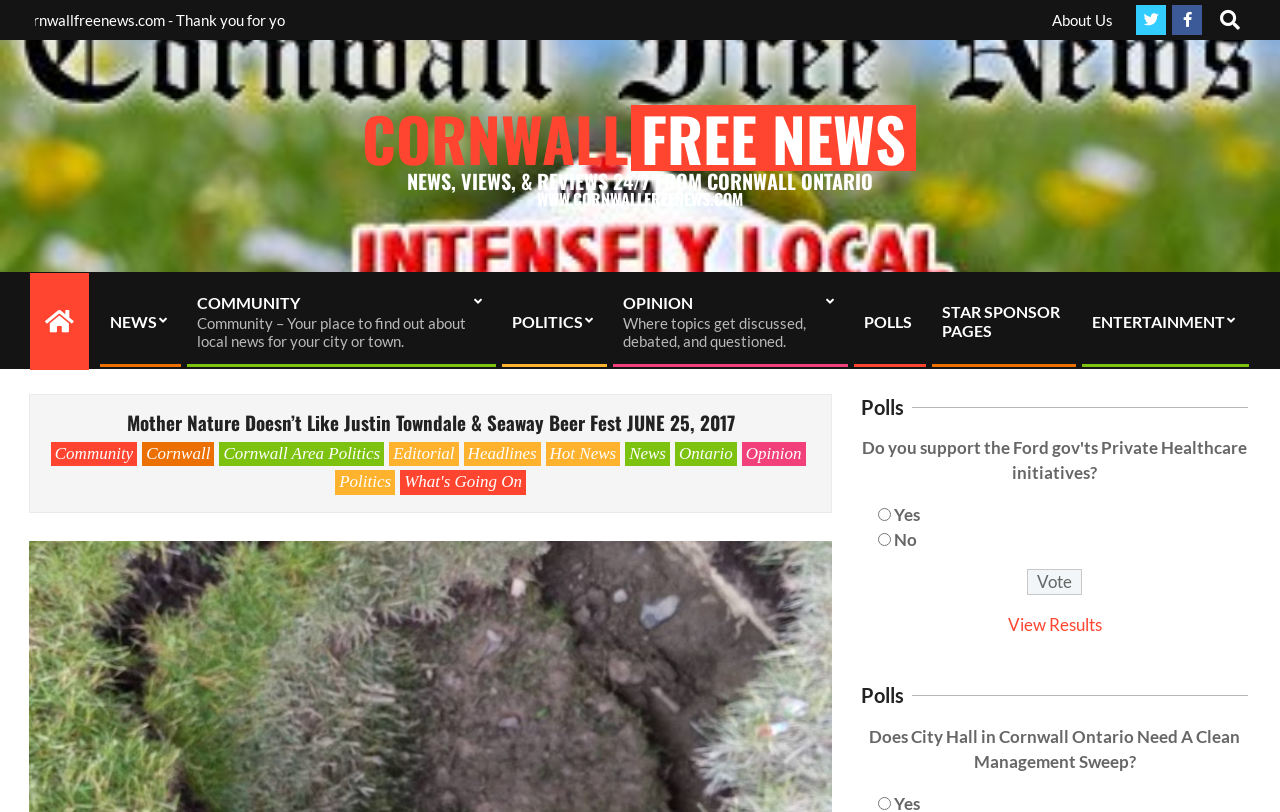Please determine the bounding box coordinates of the element's region to click for the following instruction: "View poll results".

[0.787, 0.756, 0.861, 0.782]